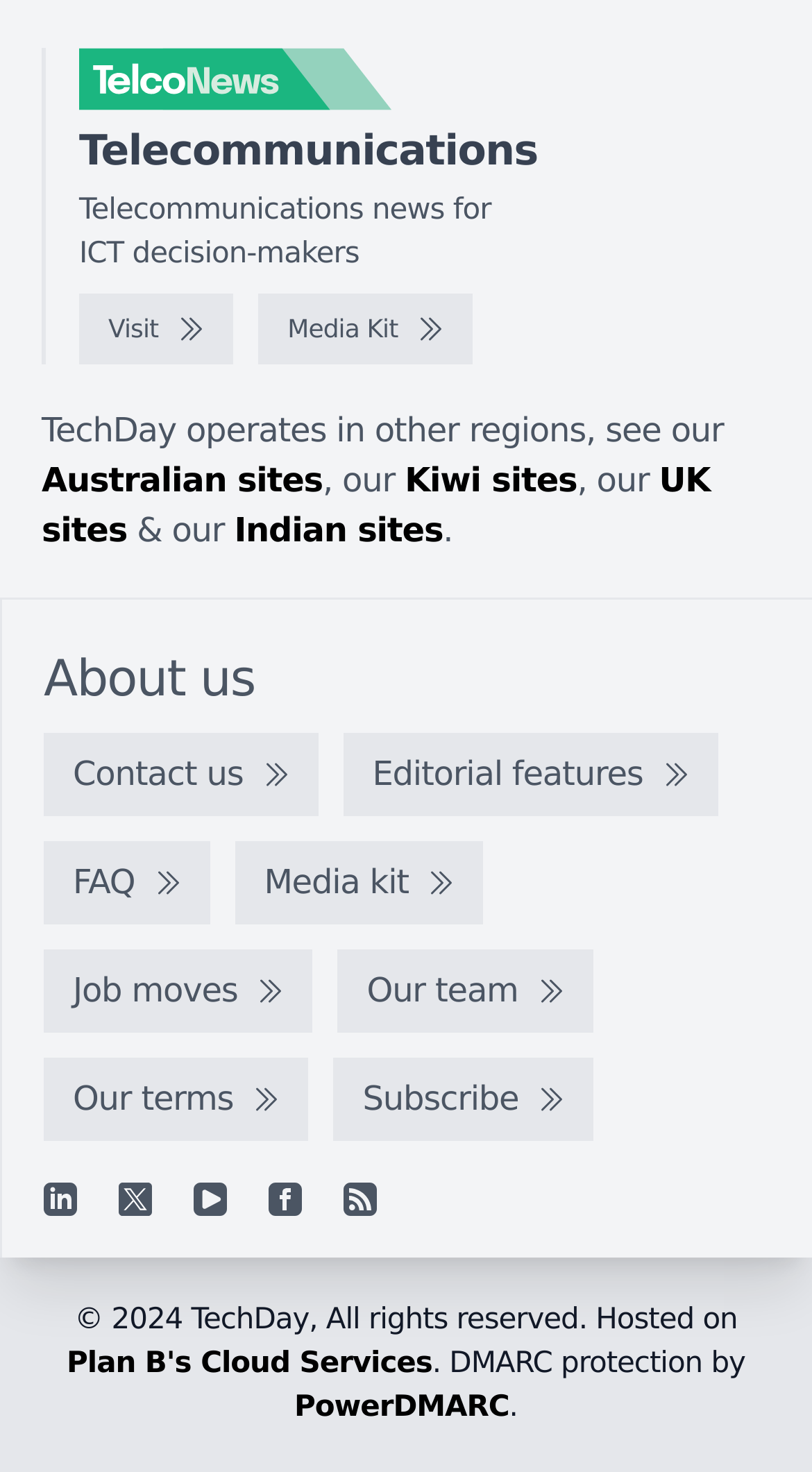Show me the bounding box coordinates of the clickable region to achieve the task as per the instruction: "Read about Media Kit".

[0.318, 0.2, 0.582, 0.248]